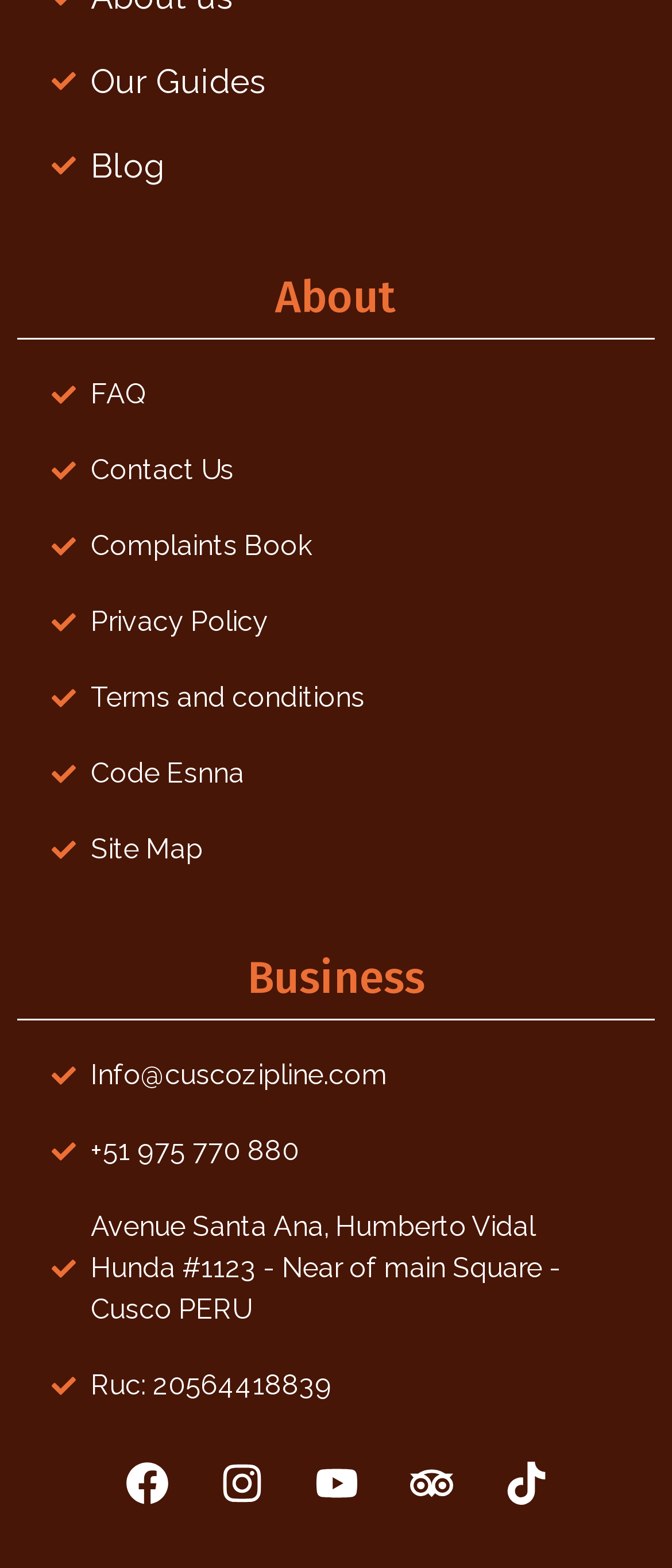What is the company's email address? Look at the image and give a one-word or short phrase answer.

Info@cuscozipline.com